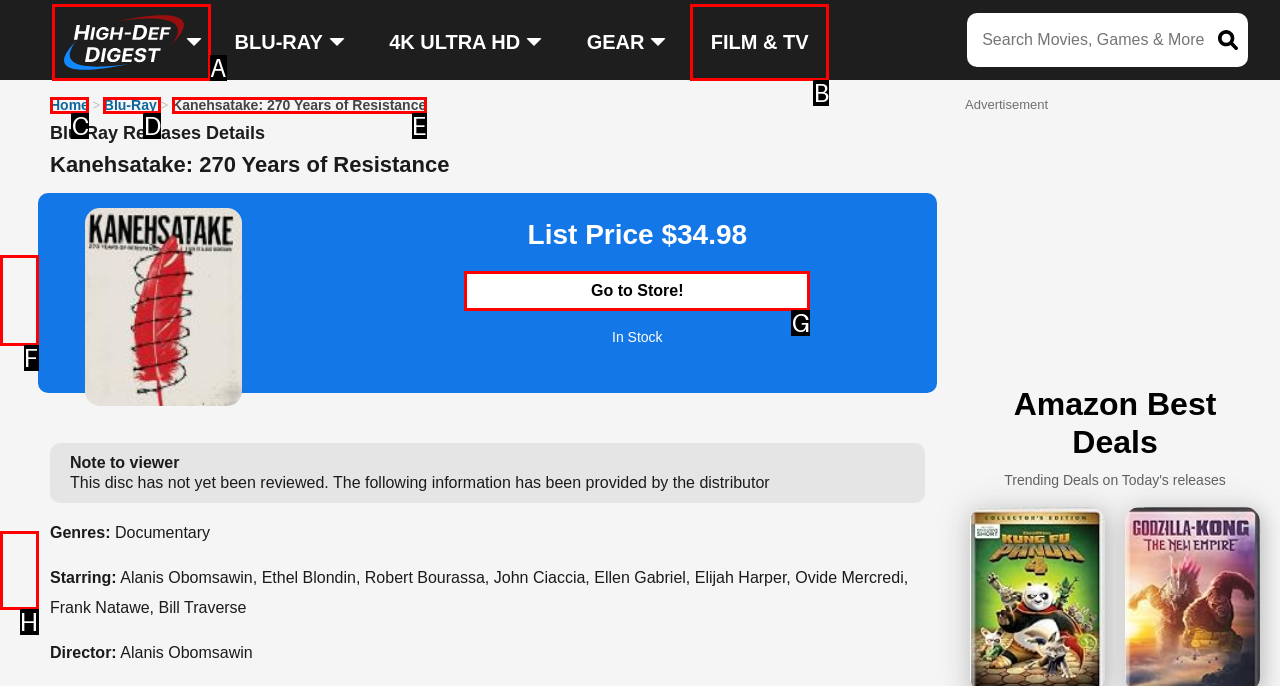Select the appropriate option that fits: FILM & TV
Reply with the letter of the correct choice.

B